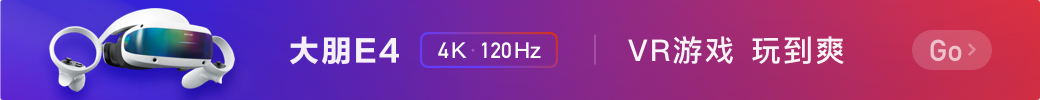Please examine the image and answer the question with a detailed explanation:
What is the refresh rate of the headset?

The refresh rate of the headset is mentioned in the caption, which specifies that it has a refresh rate of 120Hz, making it suitable for immersive VR gaming experiences.